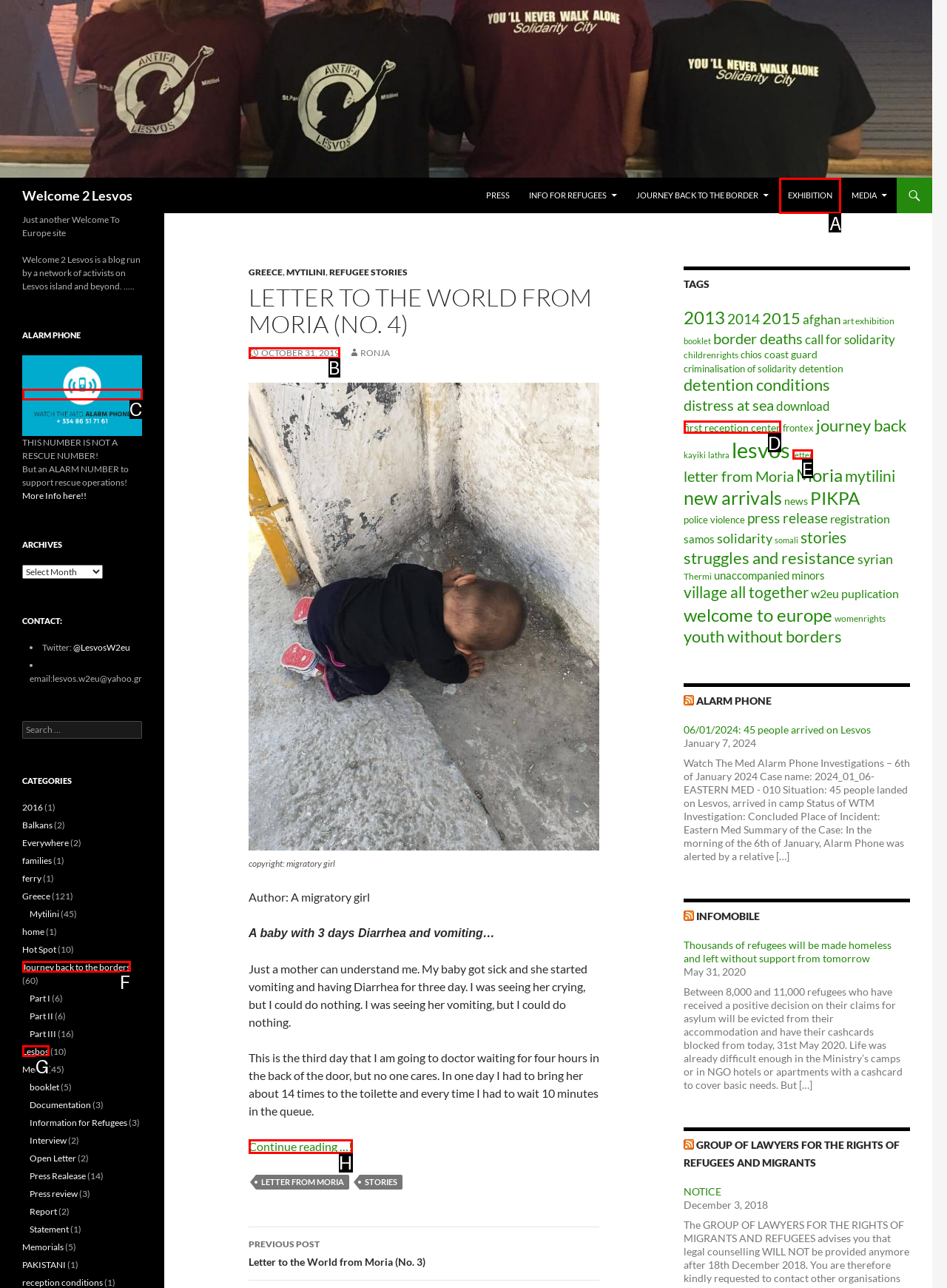Choose the letter of the option that needs to be clicked to perform the task: View the 'EXHIBITION' page. Answer with the letter.

A